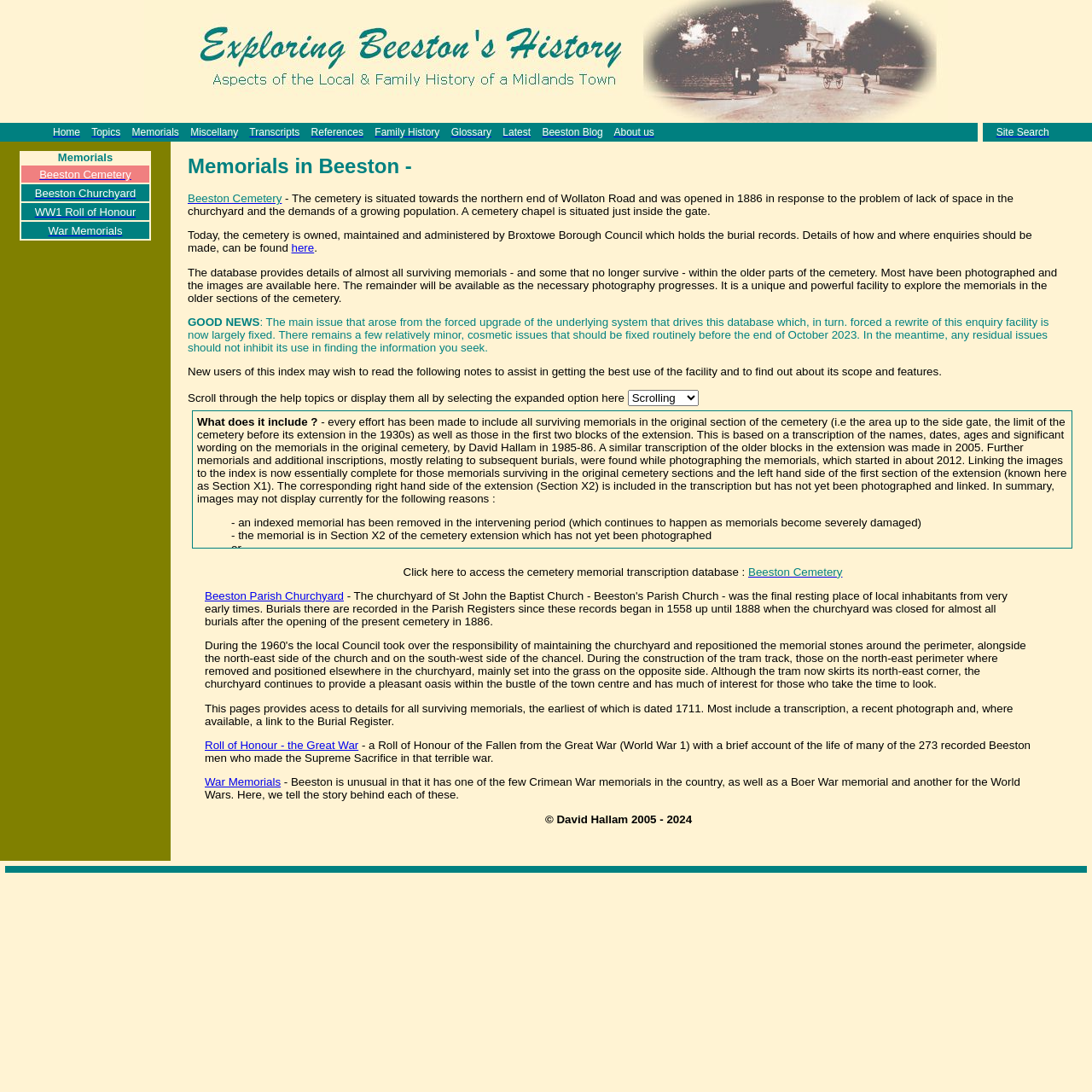What is the name of the cemetery described on this webpage?
From the details in the image, answer the question comprehensively.

I found the answer by reading the text on the webpage, which mentions 'Beeston Cemetery' as the name of the cemetery being described.